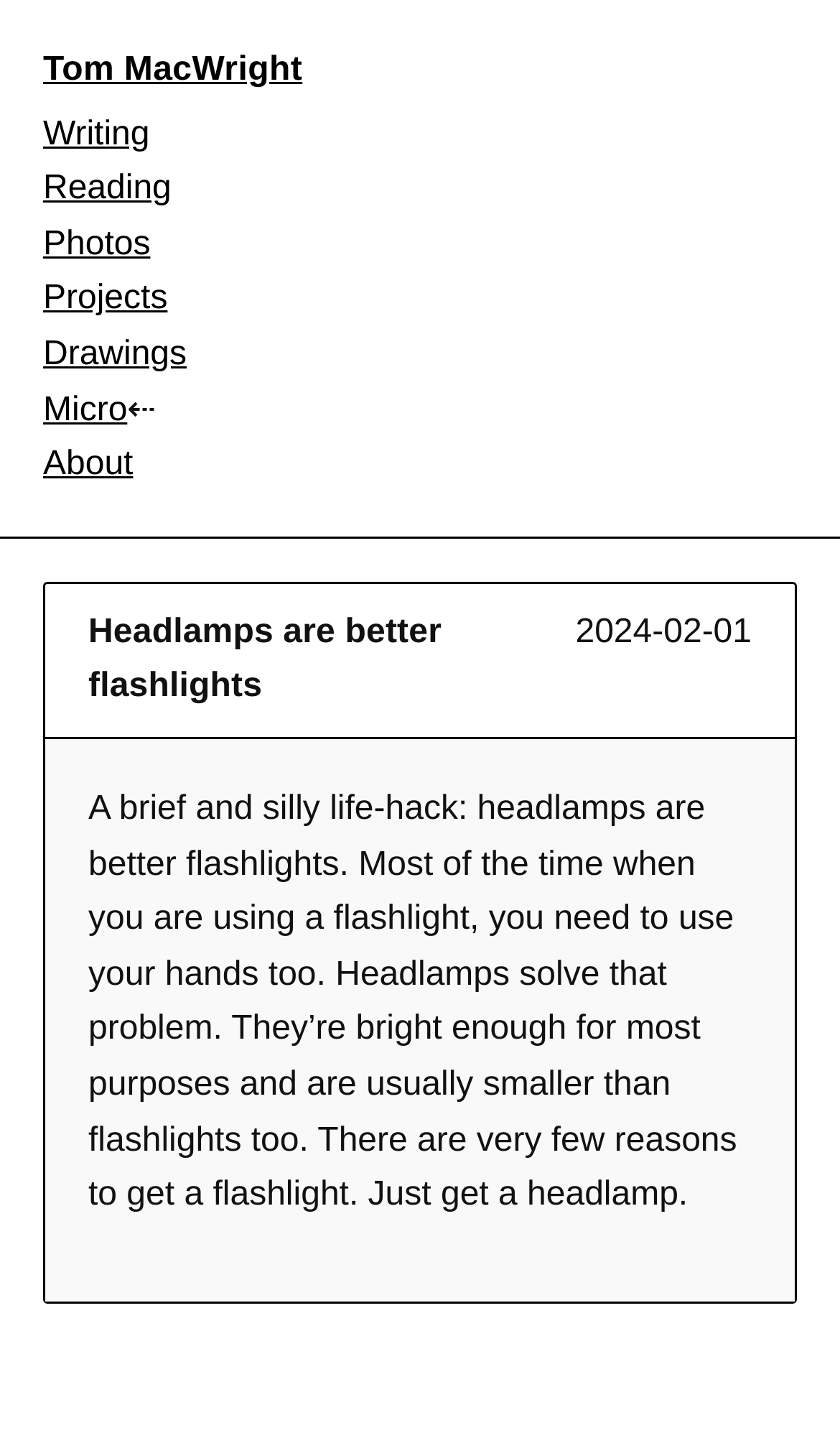Please identify the bounding box coordinates of the region to click in order to complete the given instruction: "check photos". The coordinates should be four float numbers between 0 and 1, i.e., [left, top, right, bottom].

[0.051, 0.158, 0.179, 0.183]